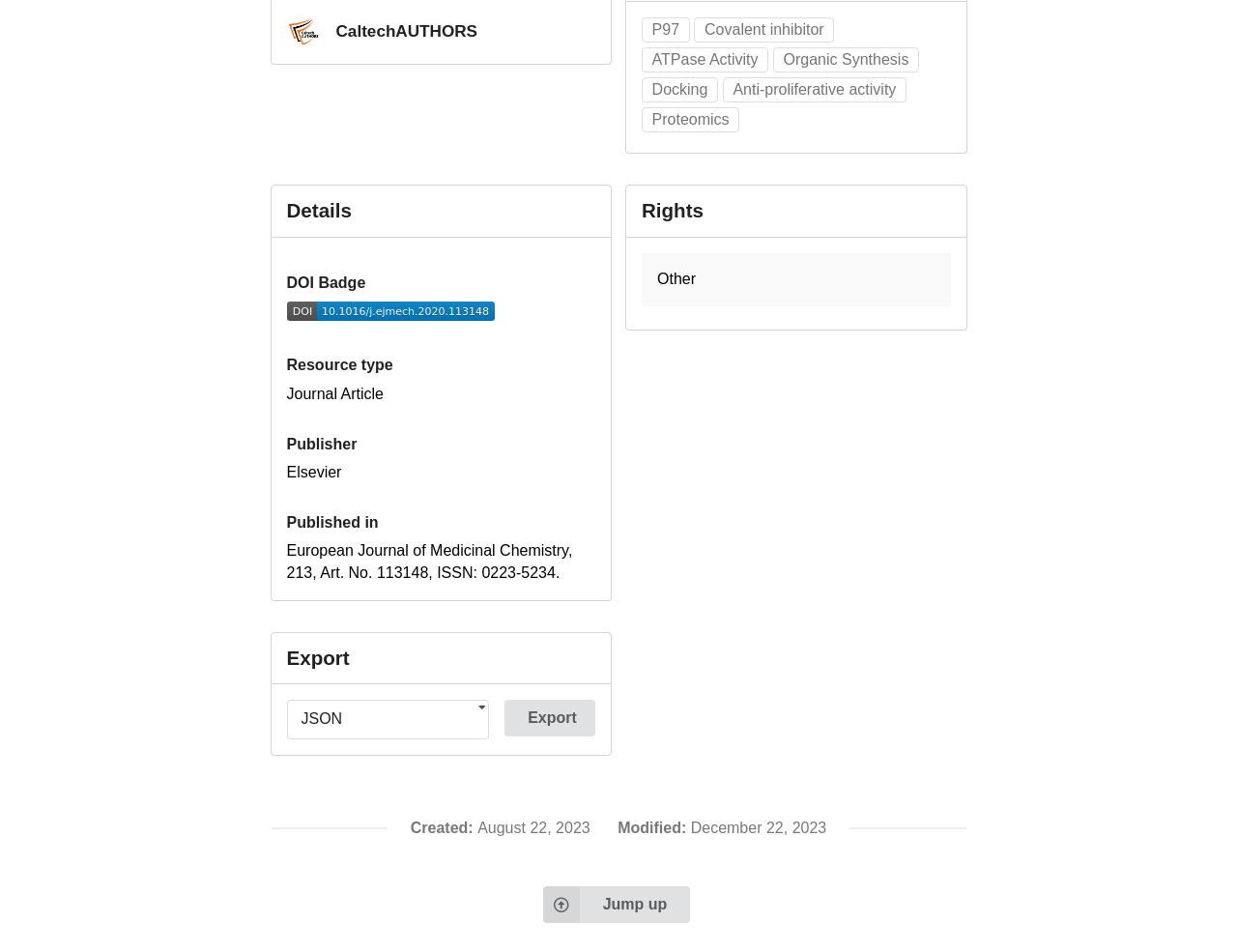What is the DOI of this article?
From the image, provide a succinct answer in one word or a short phrase.

10.1016/j.ejmech.2020.113148